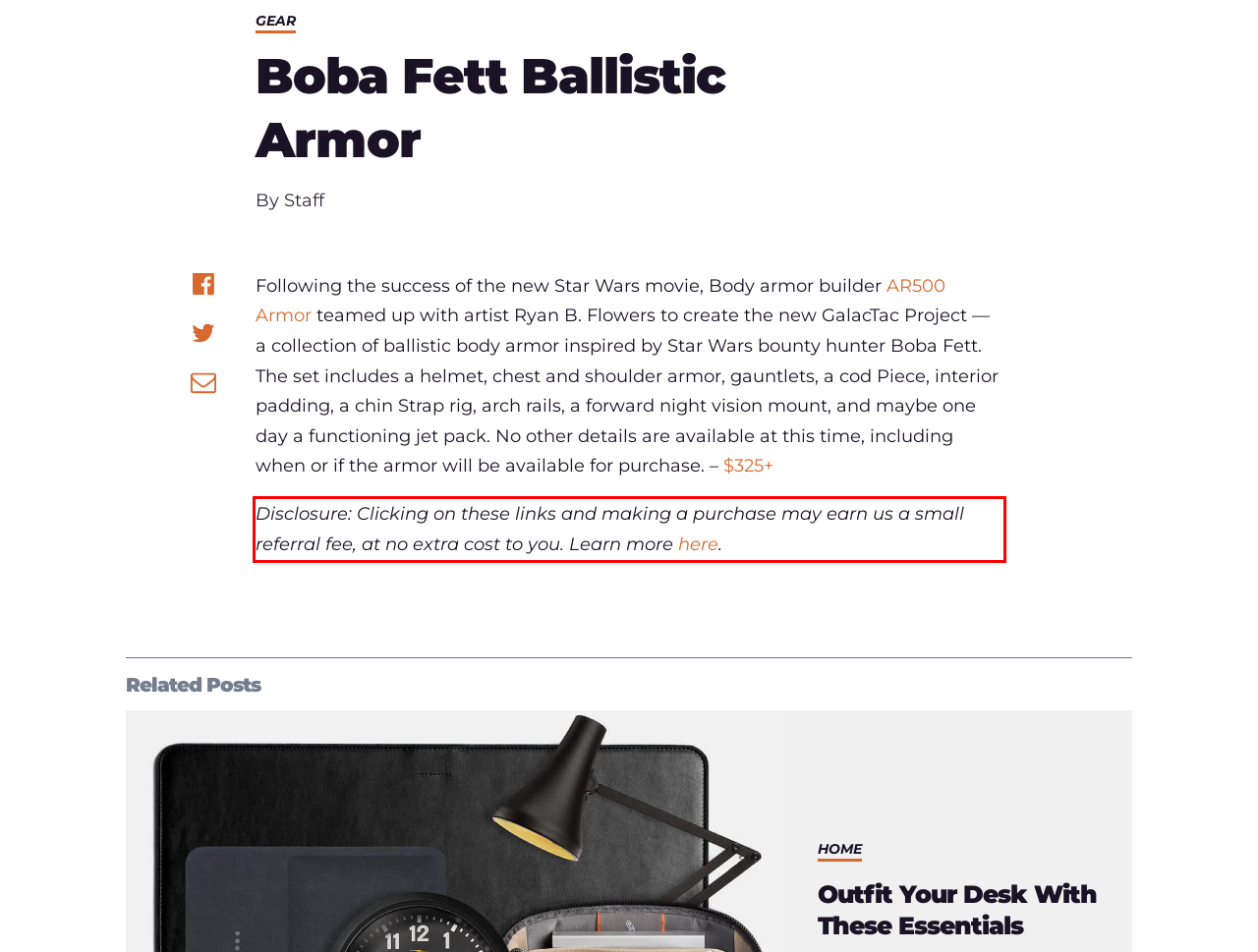There is a screenshot of a webpage with a red bounding box around a UI element. Please use OCR to extract the text within the red bounding box.

Disclosure: Clicking on these links and making a purchase may earn us a small referral fee, at no extra cost to you. Learn more here.